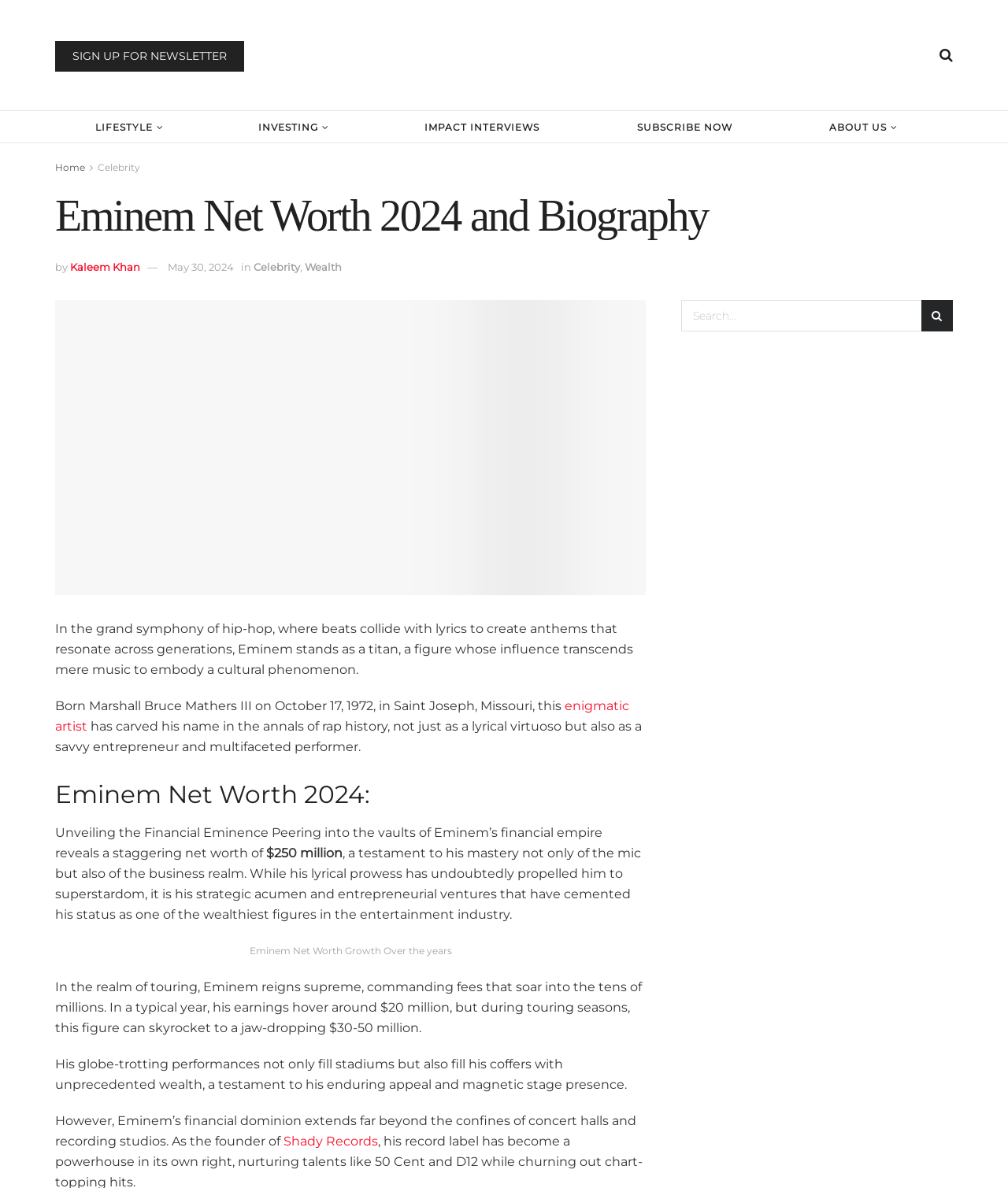What is the name of Eminem's record label?
Ensure your answer is thorough and detailed.

The answer can be found in the text where it is mentioned that 'Eminem’s financial dominion extends far beyond the confines of concert halls and recording studios. As the founder of Shady Records'.